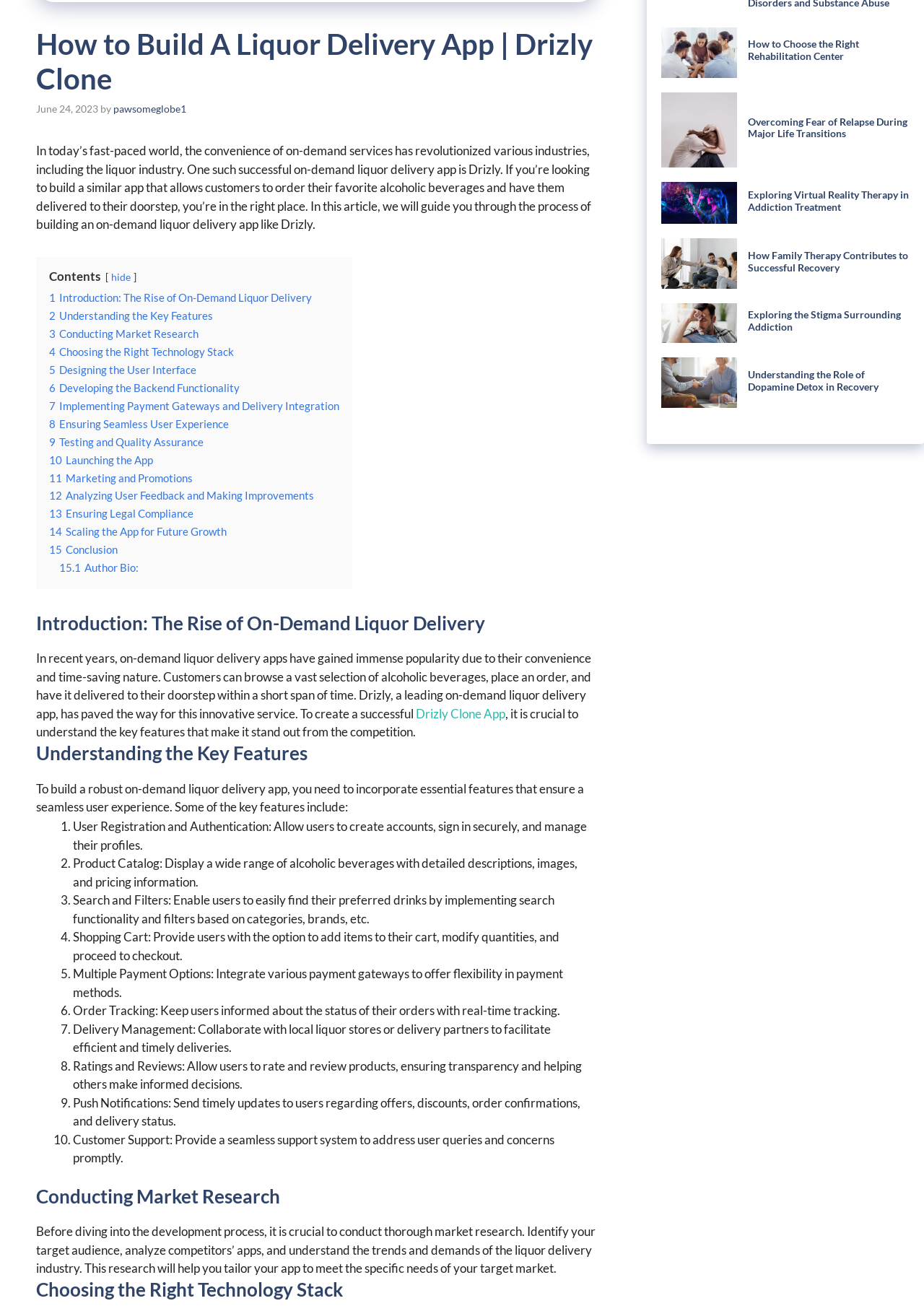Bounding box coordinates should be in the format (top-left x, top-left y, bottom-right x, bottom-right y) and all values should be floating point numbers between 0 and 1. Determine the bounding box coordinate for the UI element described as: 15 Conclusion

[0.053, 0.416, 0.127, 0.426]